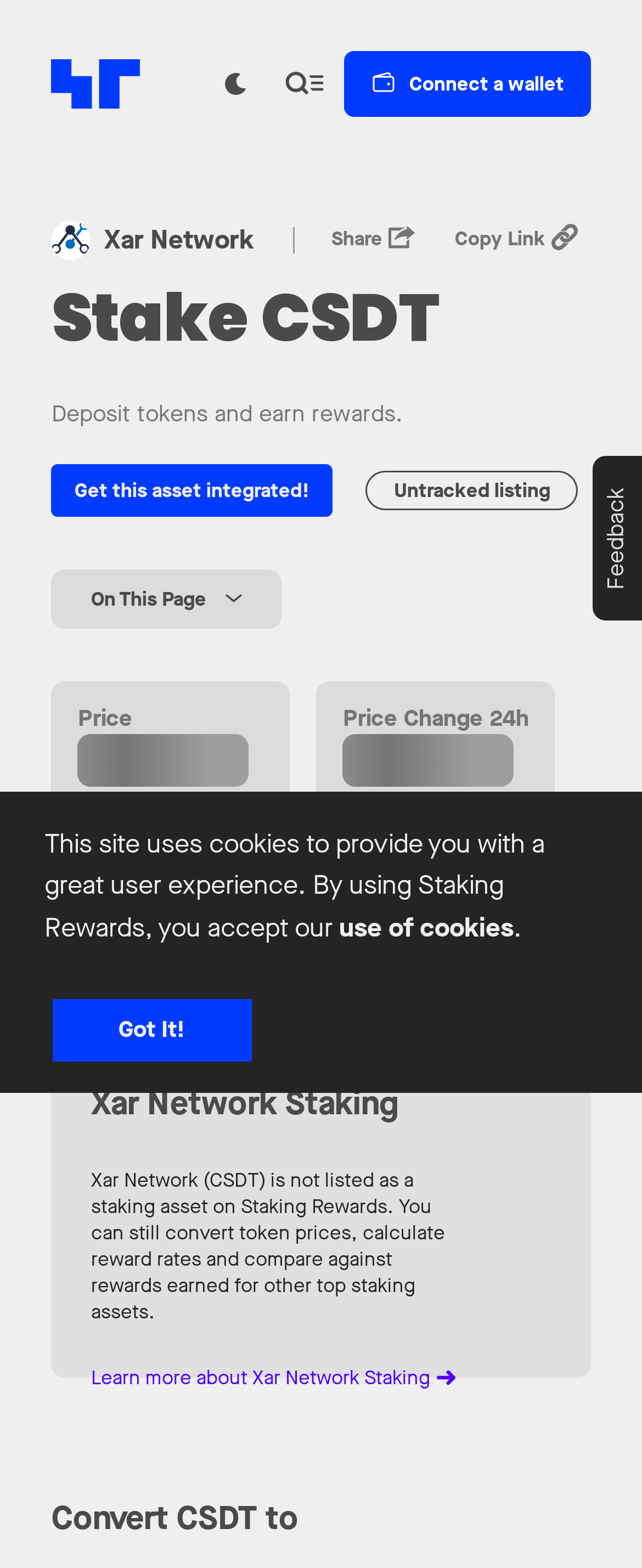Locate the bounding box coordinates of the element's region that should be clicked to carry out the following instruction: "Get this asset integrated". The coordinates need to be four float numbers between 0 and 1, i.e., [left, top, right, bottom].

[0.08, 0.296, 0.518, 0.33]